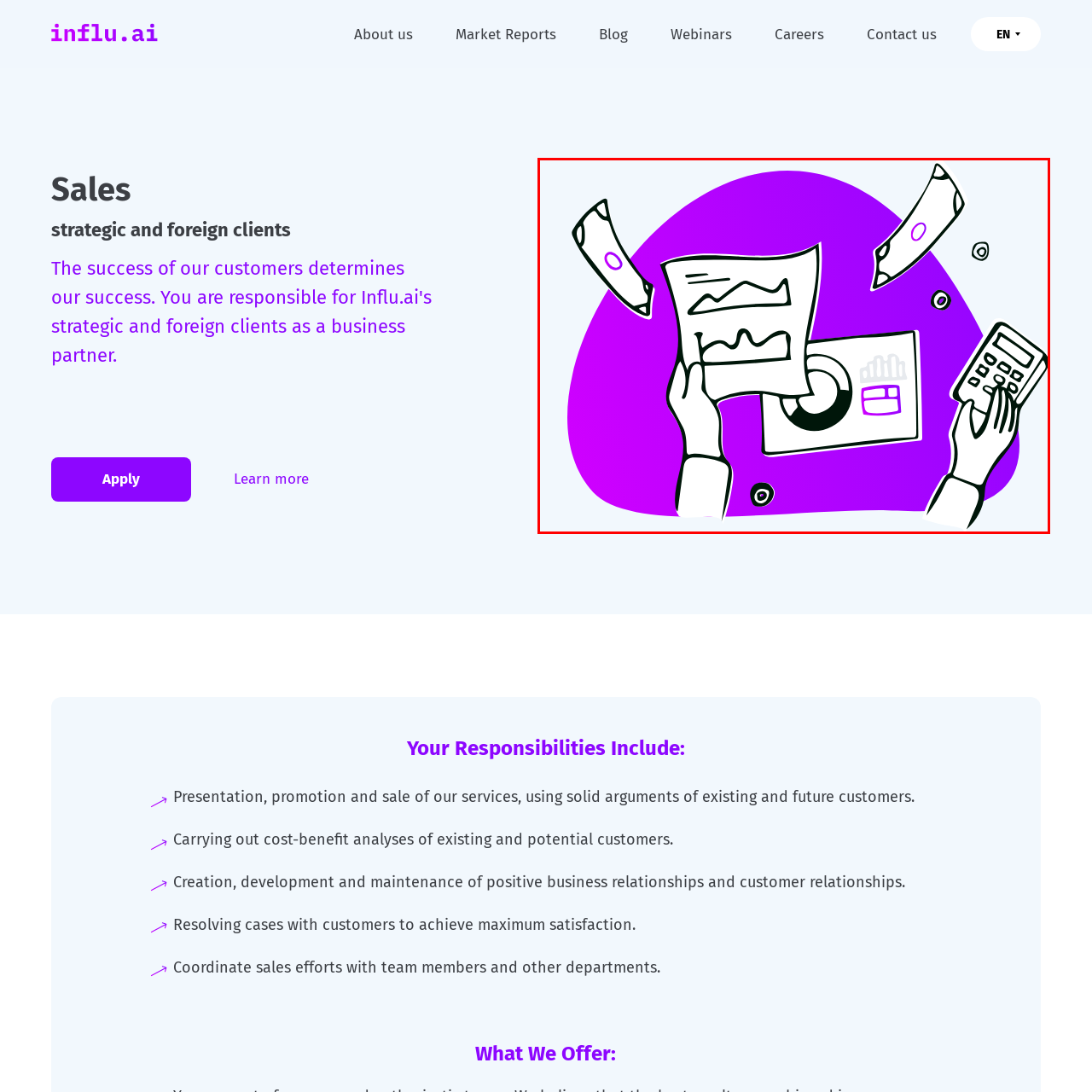What is the background color of the illustration?
Observe the image part marked by the red bounding box and give a detailed answer to the question.

The background of the illustration is a bright purple shape, which is described in the caption as enhancing the imagery and making the overall scene dynamic and engaging. This suggests that the bright purple color is a deliberate design choice to draw attention to the central elements of the illustration.